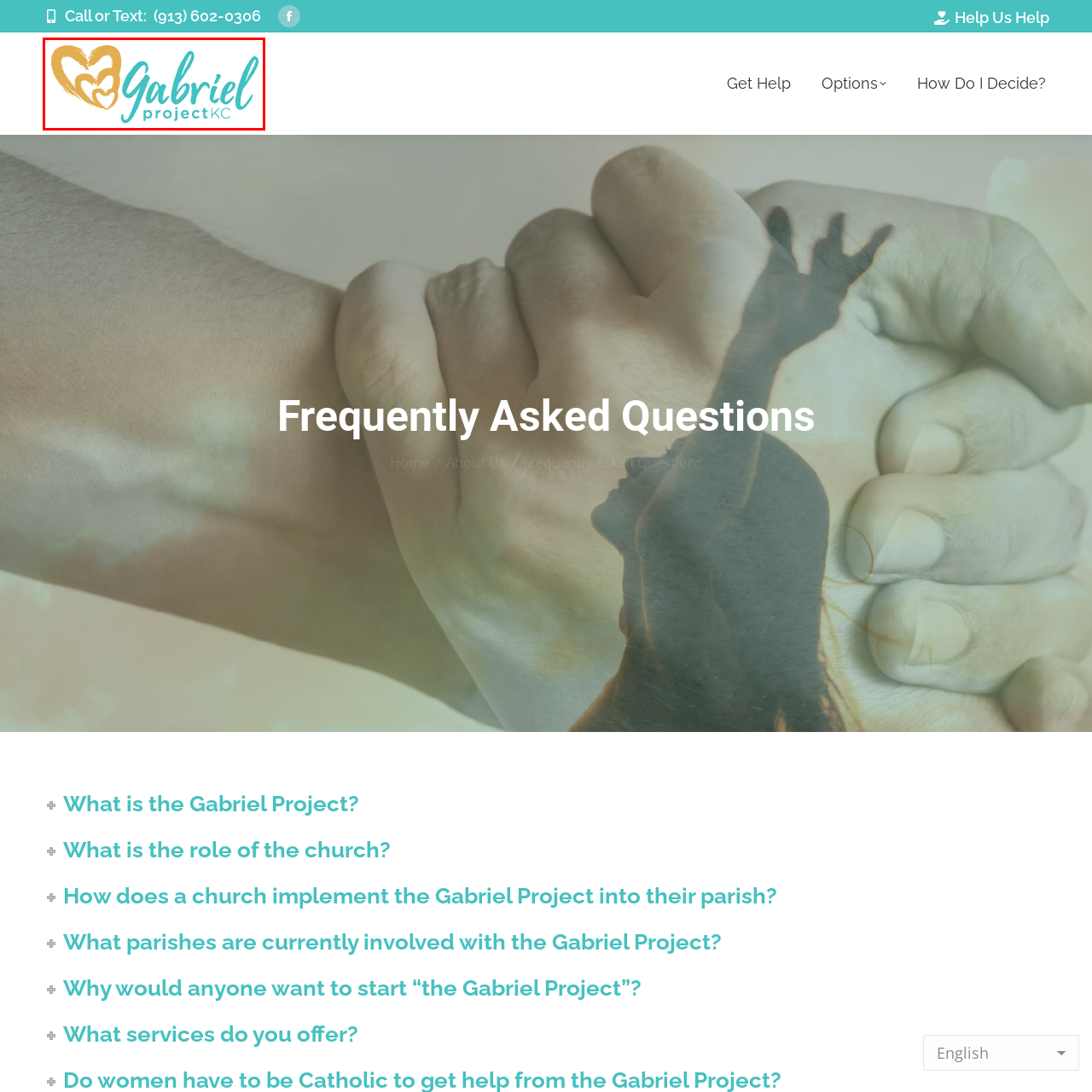Please scrutinize the image encapsulated by the red bounding box and provide an elaborate answer to the next question based on the details in the image: What is the mission of the Gabriel Project Kansas City?

The caption explains that the organization's mission is to assist and empower individuals in need within the Kansas City area, which is reflected in the overall aesthetic of the logo that conveys a sense of hope, care, and community engagement.